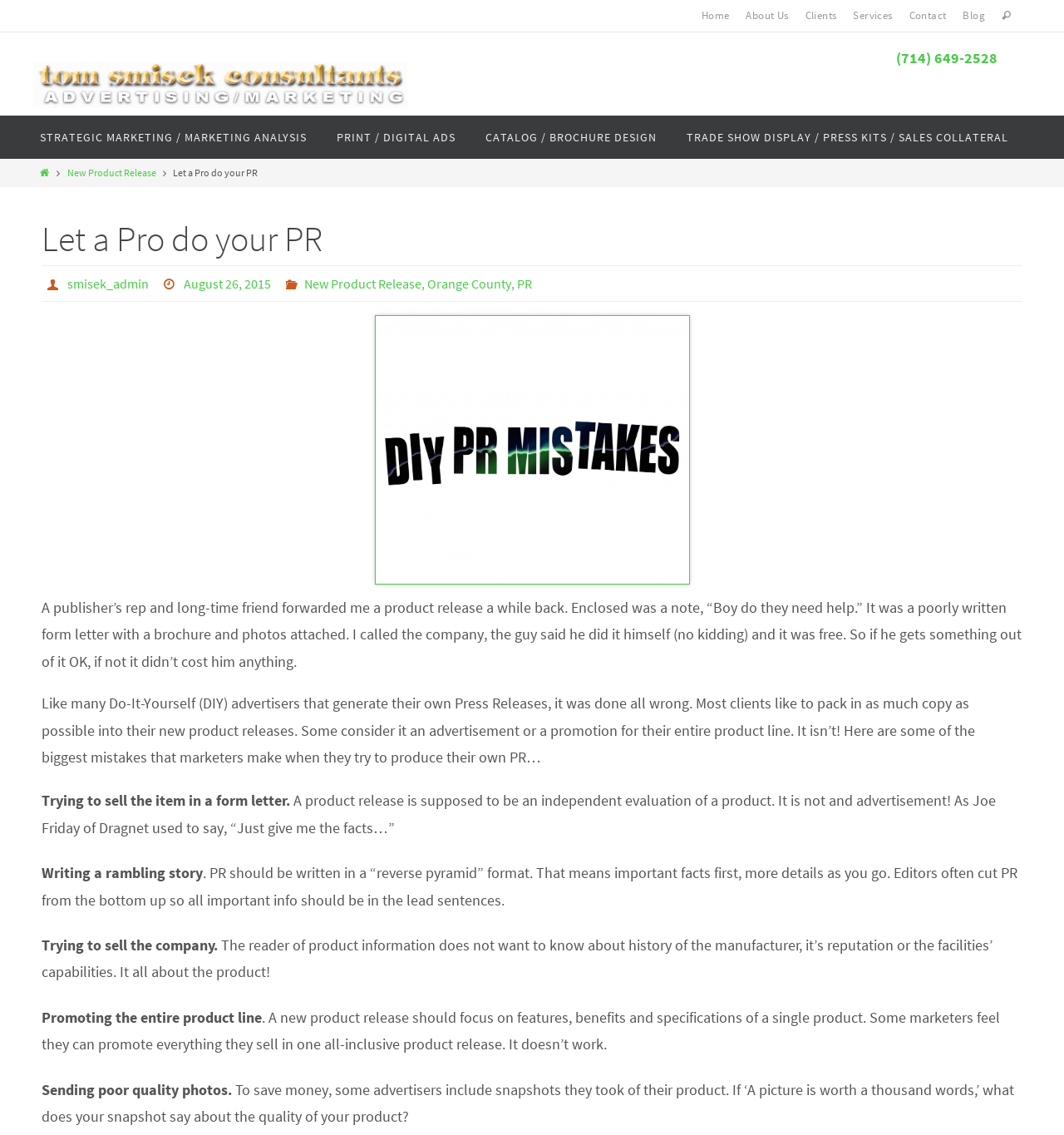Please identify the bounding box coordinates for the region that you need to click to follow this instruction: "Explore the 'Services' offered".

[0.794, 0.004, 0.847, 0.025]